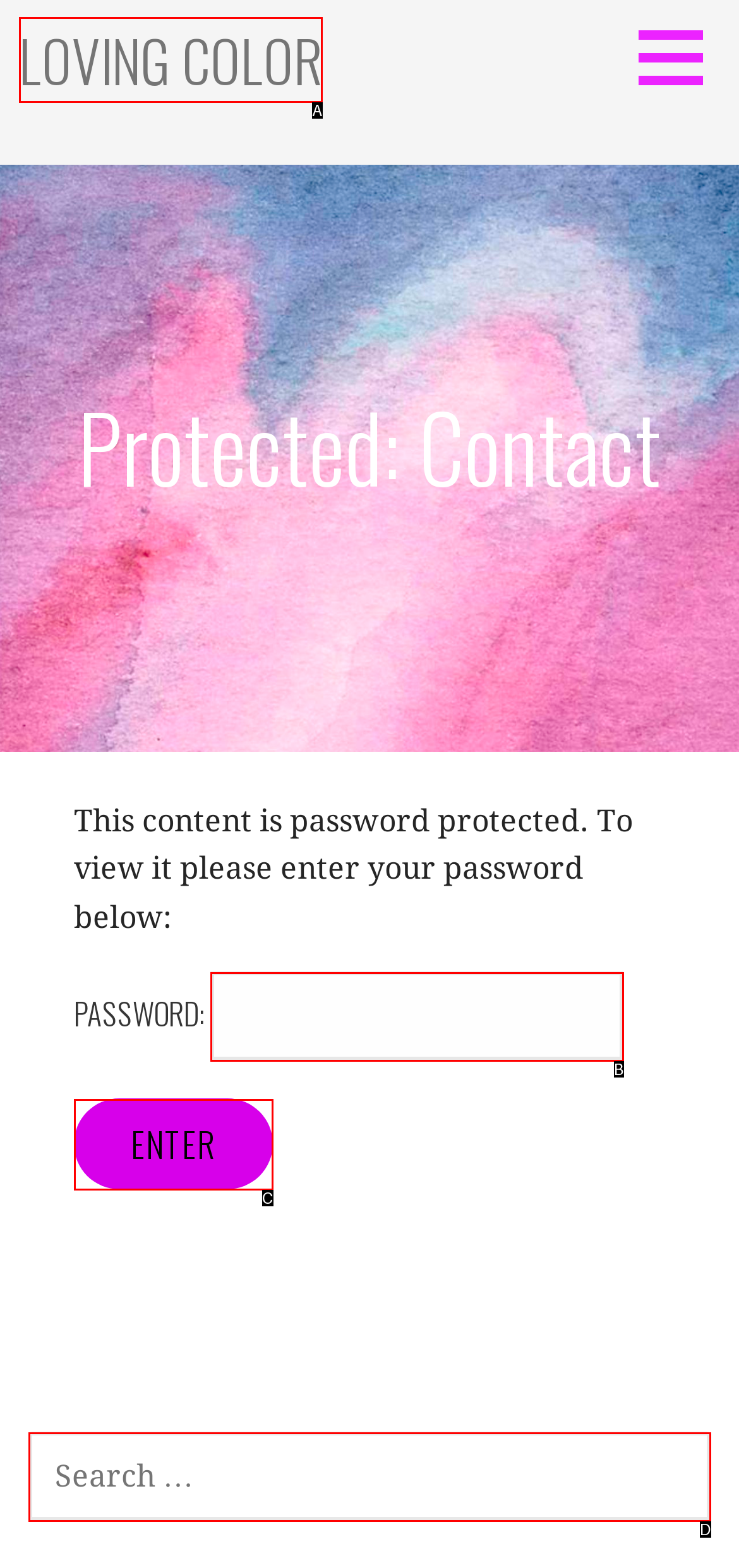With the provided description: parent_node: PASSWORD: name="Submit" value="Enter", select the most suitable HTML element. Respond with the letter of the selected option.

C